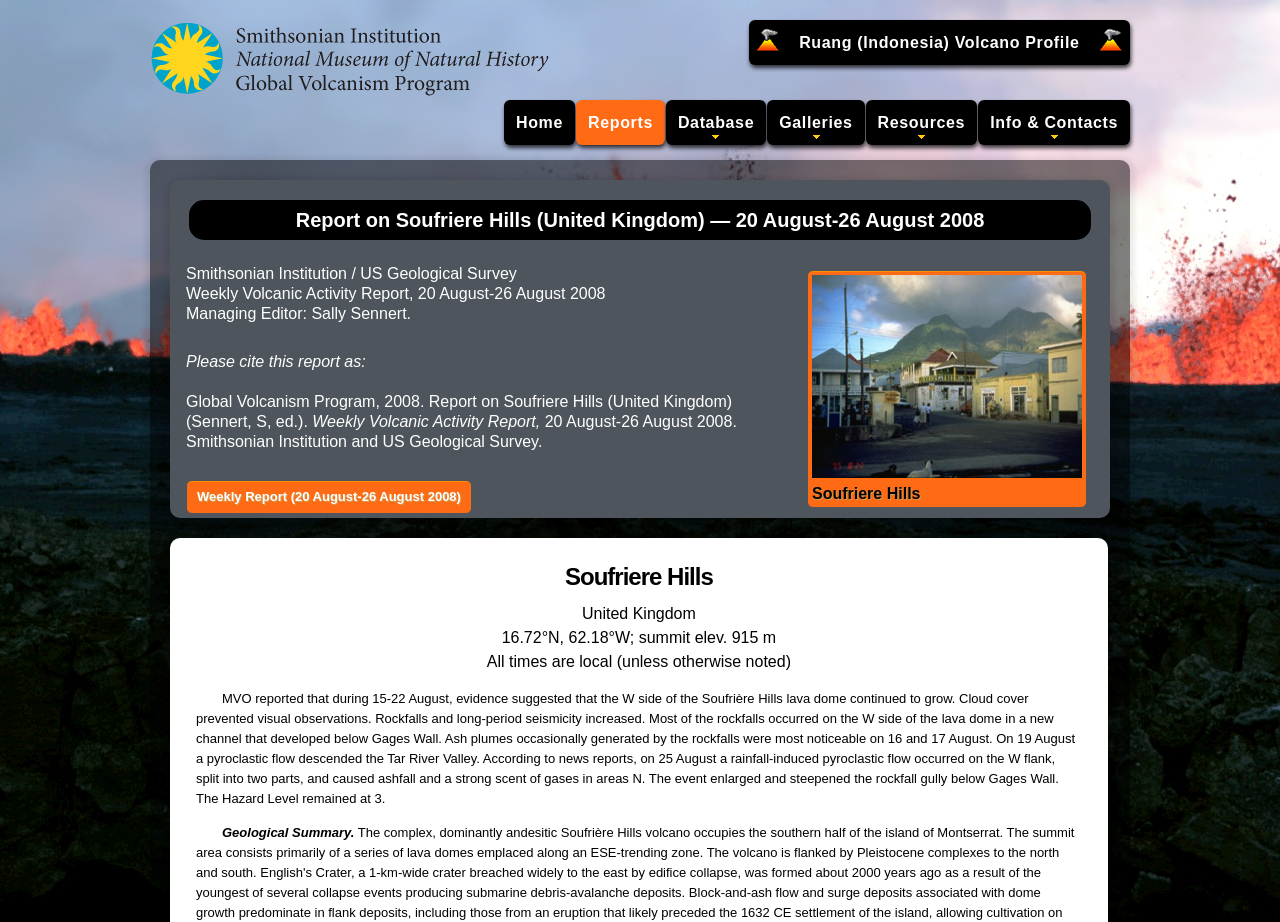Please use the details from the image to answer the following question comprehensively:
What is the name of the institution mentioned in the report?

I found the answer by looking at the static text element with the text 'Smithsonian Institution / US Geological Survey' and identifying the institution name as Smithsonian Institution.